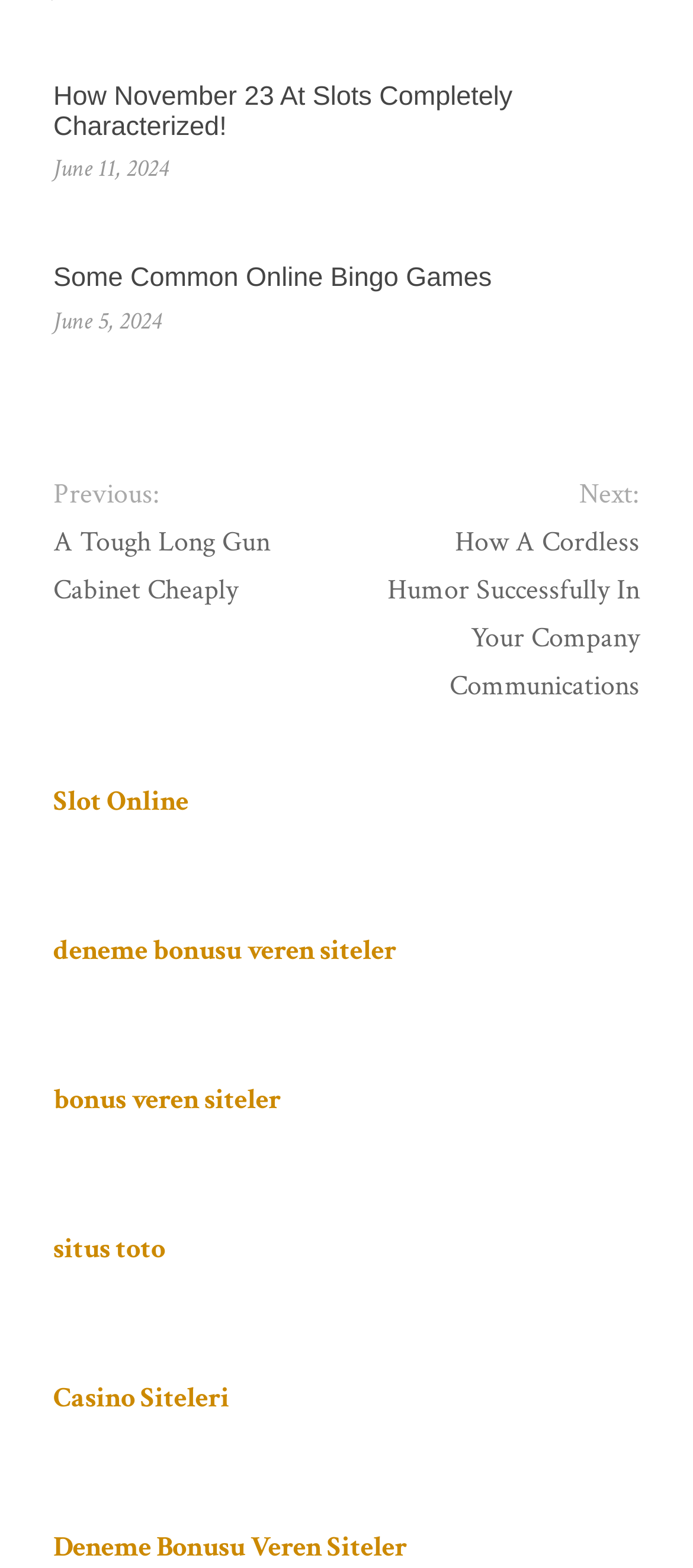Calculate the bounding box coordinates for the UI element based on the following description: "Casino Siteleri". Ensure the coordinates are four float numbers between 0 and 1, i.e., [left, top, right, bottom].

[0.077, 0.88, 0.331, 0.904]